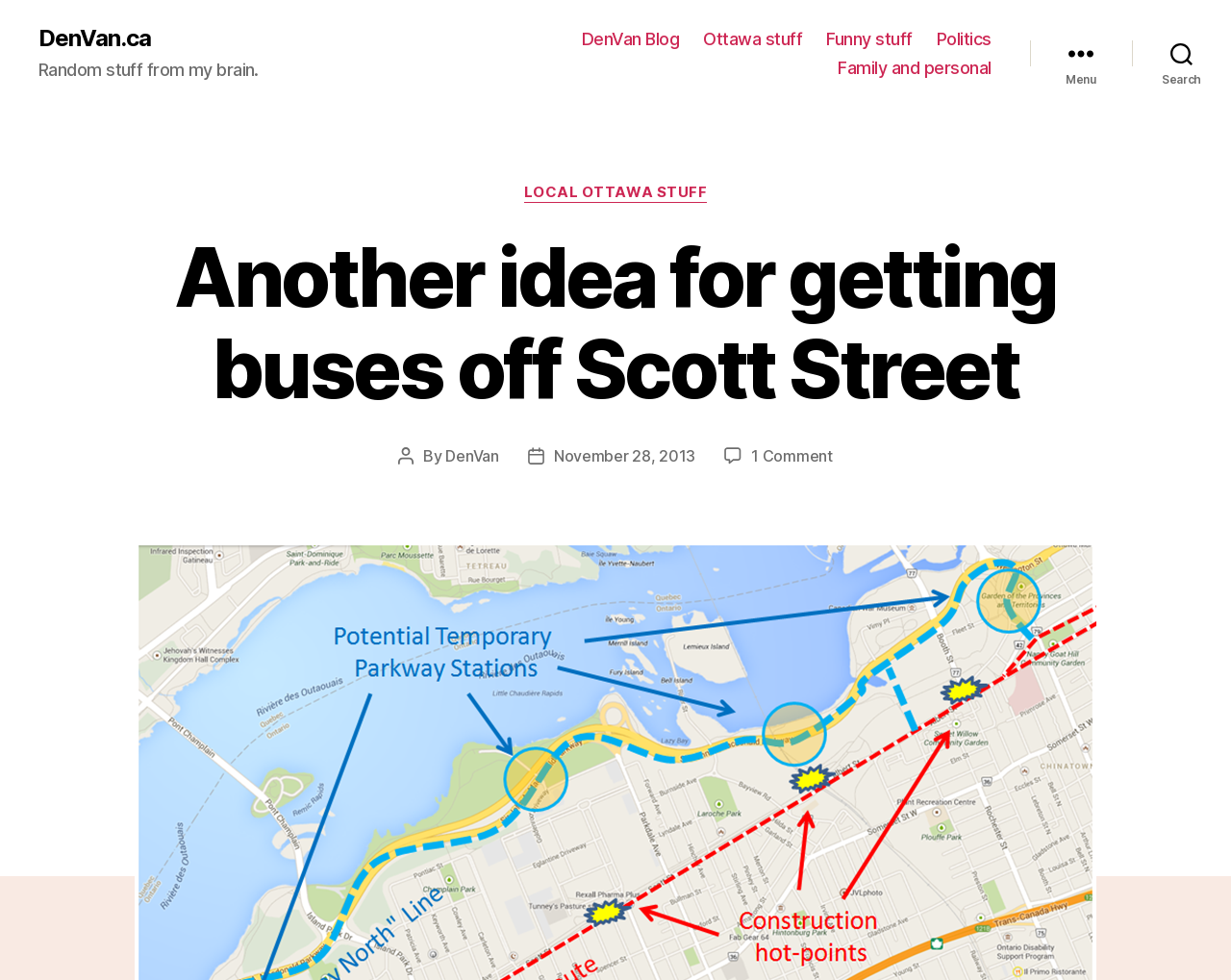Locate the bounding box coordinates of the area that needs to be clicked to fulfill the following instruction: "view Ottawa stuff". The coordinates should be in the format of four float numbers between 0 and 1, namely [left, top, right, bottom].

[0.571, 0.029, 0.652, 0.051]